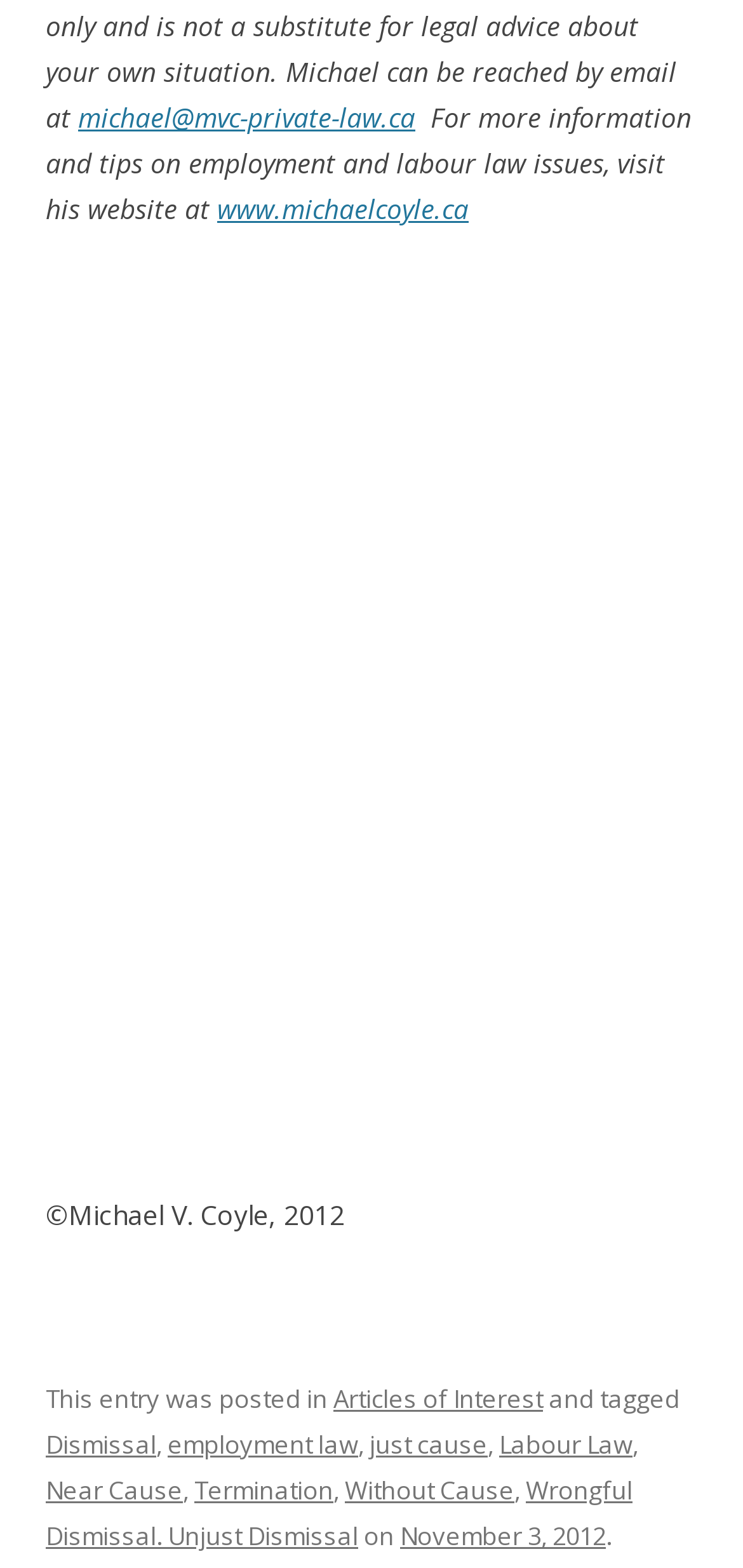Bounding box coordinates are specified in the format (top-left x, top-left y, bottom-right x, bottom-right y). All values are floating point numbers bounded between 0 and 1. Please provide the bounding box coordinate of the region this sentence describes: Wrongful Dismissal. Unjust Dismissal

[0.062, 0.94, 0.851, 0.991]